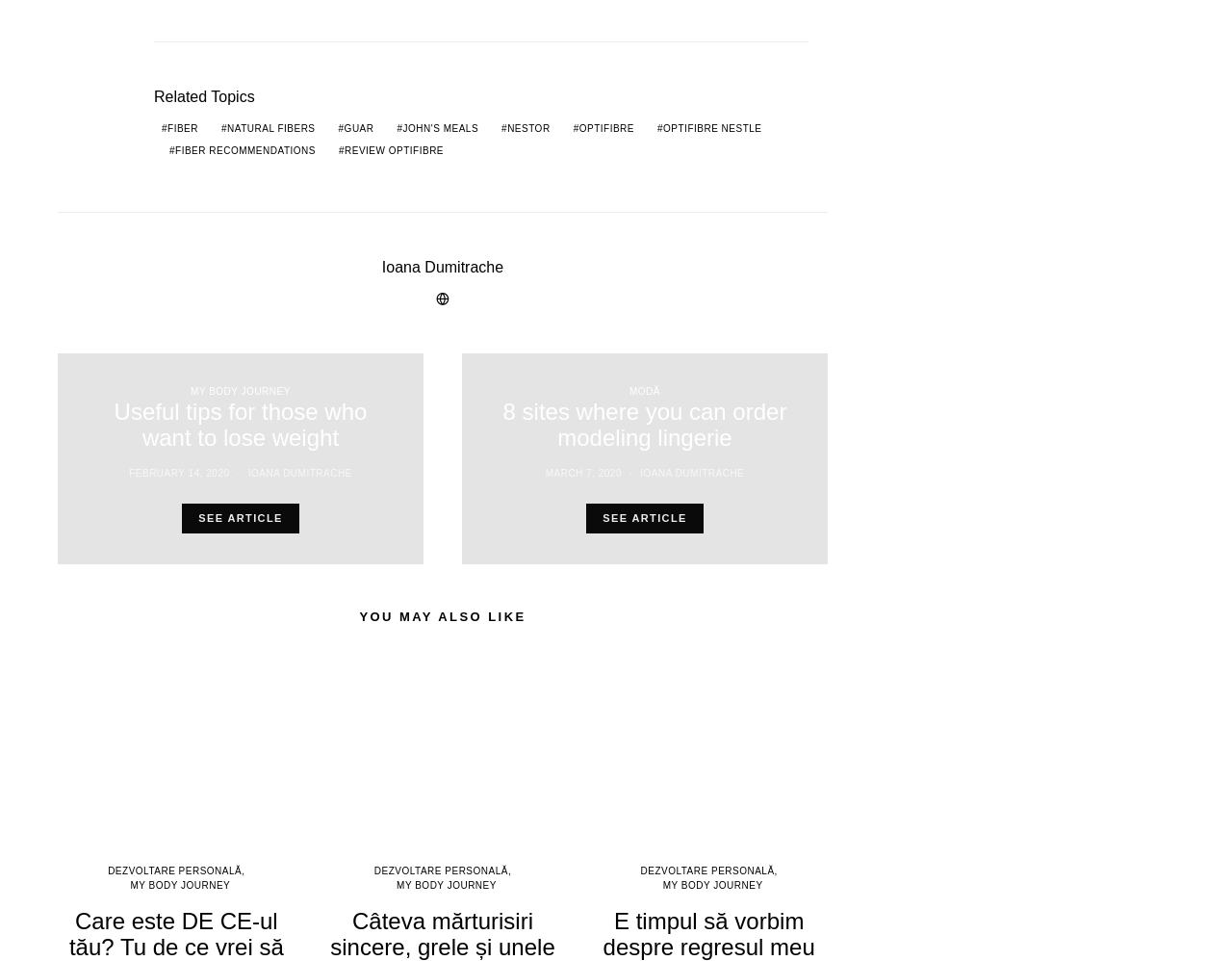What is the date of the first article?
Please provide a single word or phrase in response based on the screenshot.

FEBRUARY 14, 2020